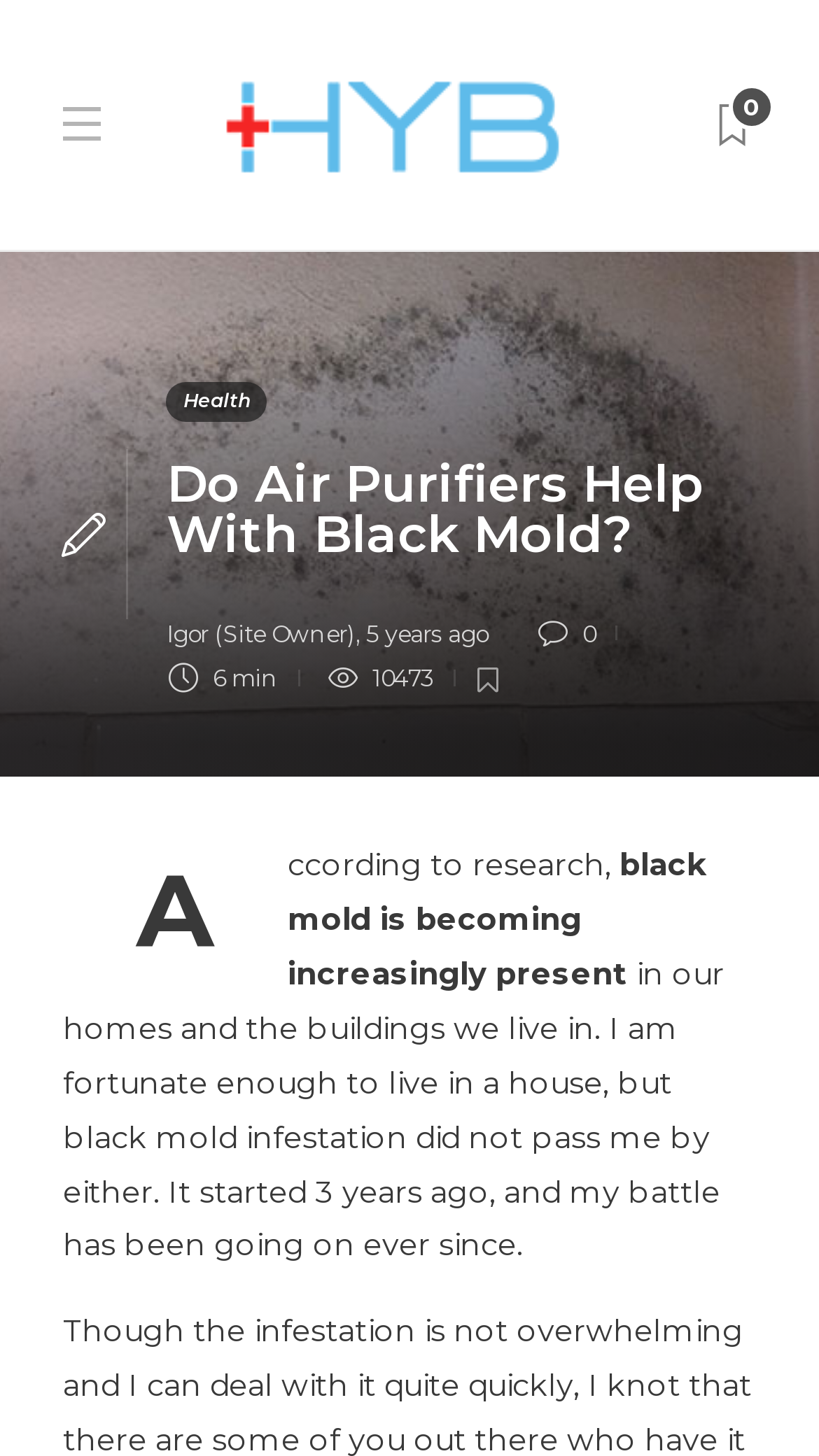Determine which piece of text is the heading of the webpage and provide it.

Do Air Purifiers Help With Black Mold? 